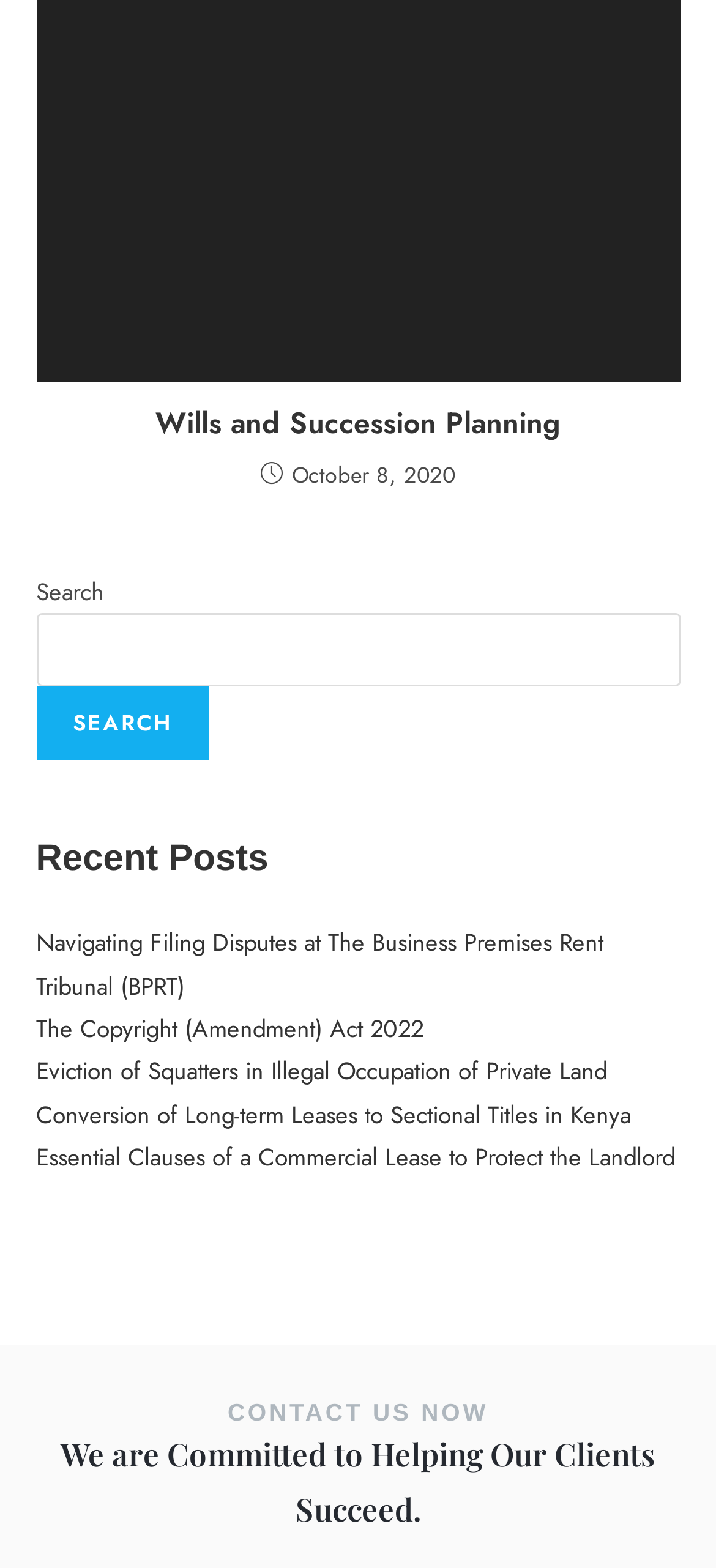What is the purpose of the search box?
Based on the image, provide your answer in one word or phrase.

To search the website